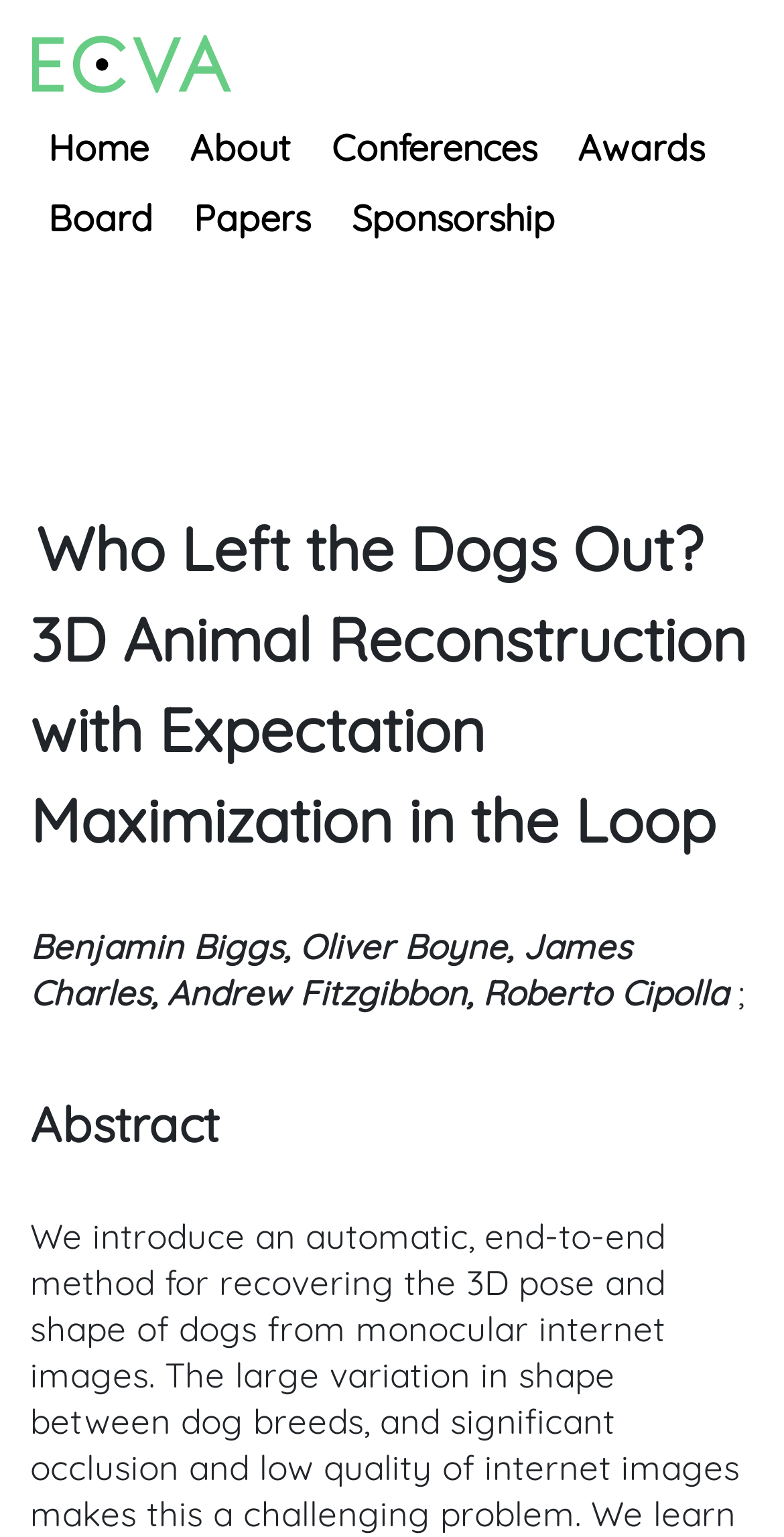How many links are in the top navigation bar?
Based on the image, give a concise answer in the form of a single word or short phrase.

5